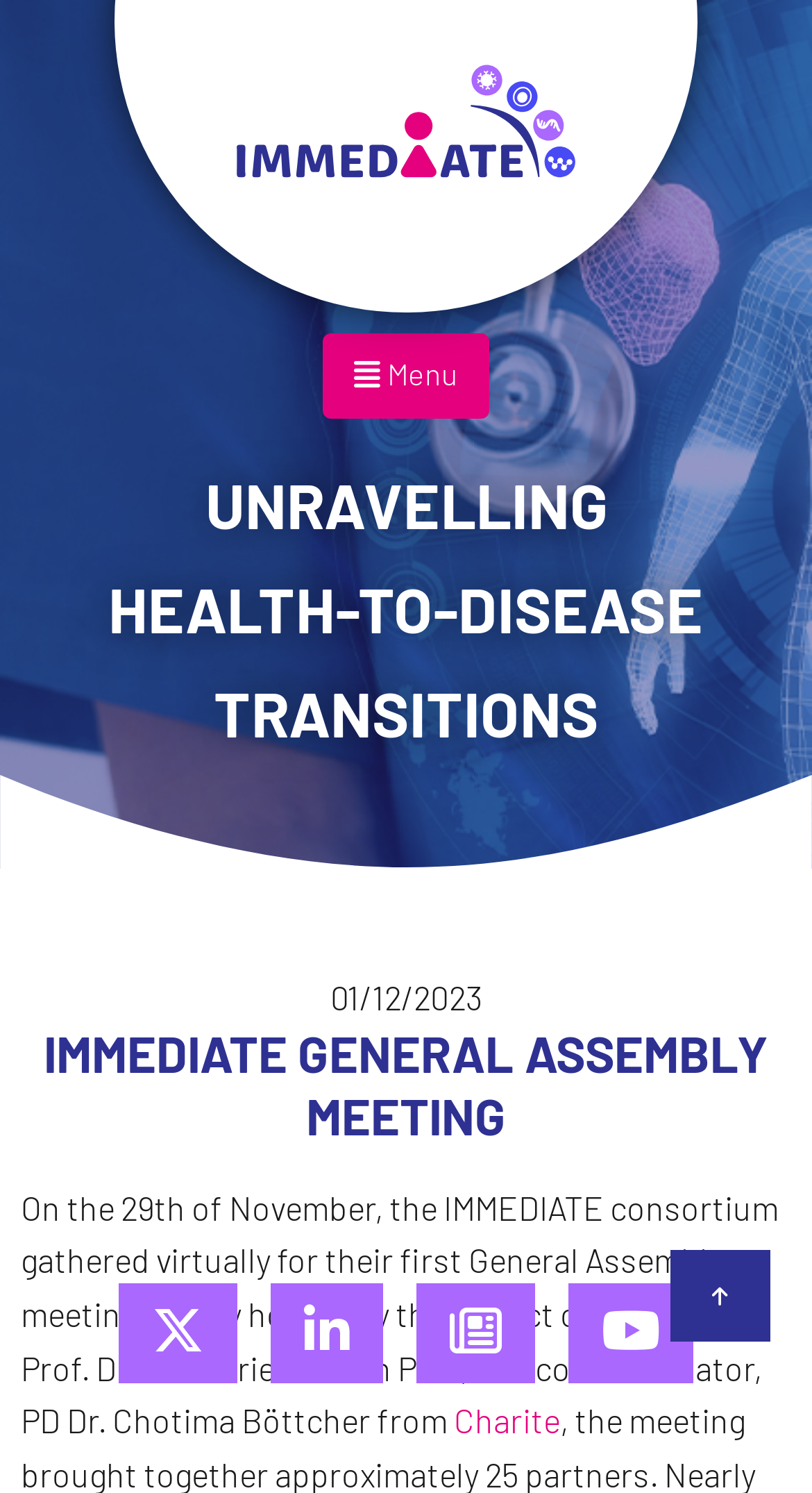Determine the bounding box coordinates in the format (top-left x, top-left y, bottom-right x, bottom-right y). Ensure all values are floating point numbers between 0 and 1. Identify the bounding box of the UI element described by: Latest News

[0.513, 0.86, 0.659, 0.927]